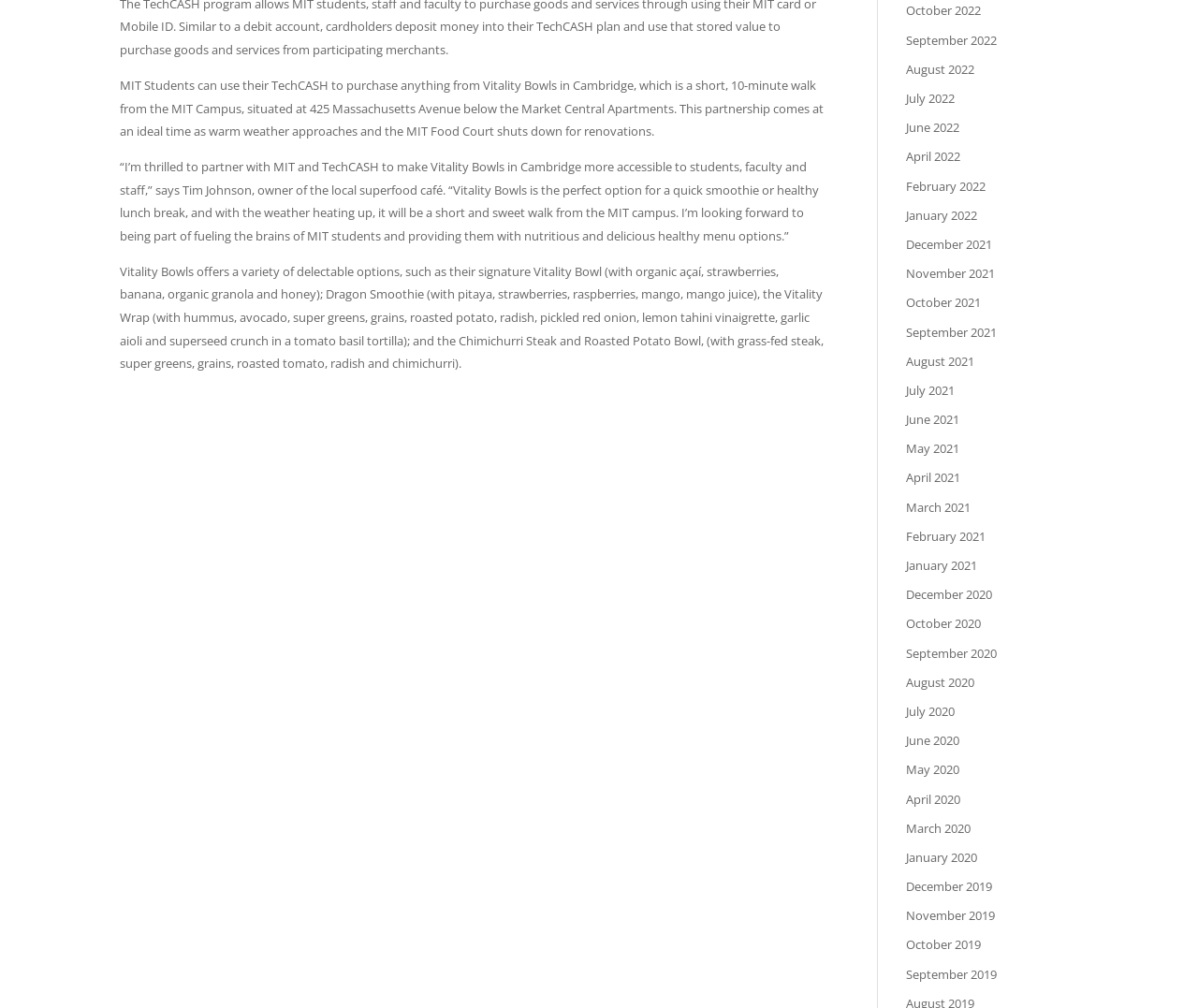What is the partnership between MIT and Vitality Bowls about?
Please provide a comprehensive and detailed answer to the question.

The partnership allows MIT students to use their TechCASH to purchase food and drinks from Vitality Bowls, a superfood café located near the MIT campus.